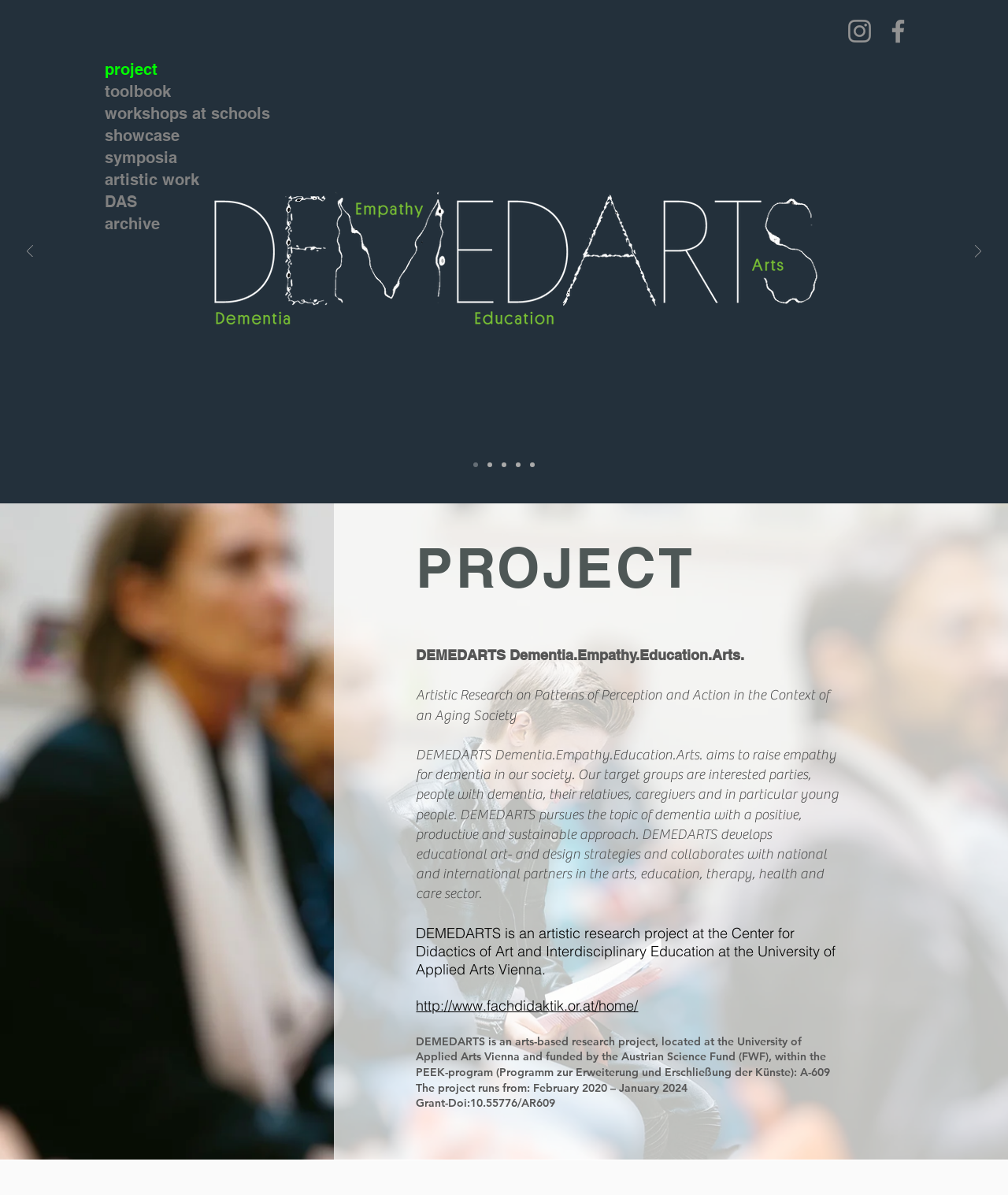Determine the coordinates of the bounding box that should be clicked to complete the instruction: "Visit the University of Applied Arts Vienna website". The coordinates should be represented by four float numbers between 0 and 1: [left, top, right, bottom].

[0.413, 0.834, 0.633, 0.849]